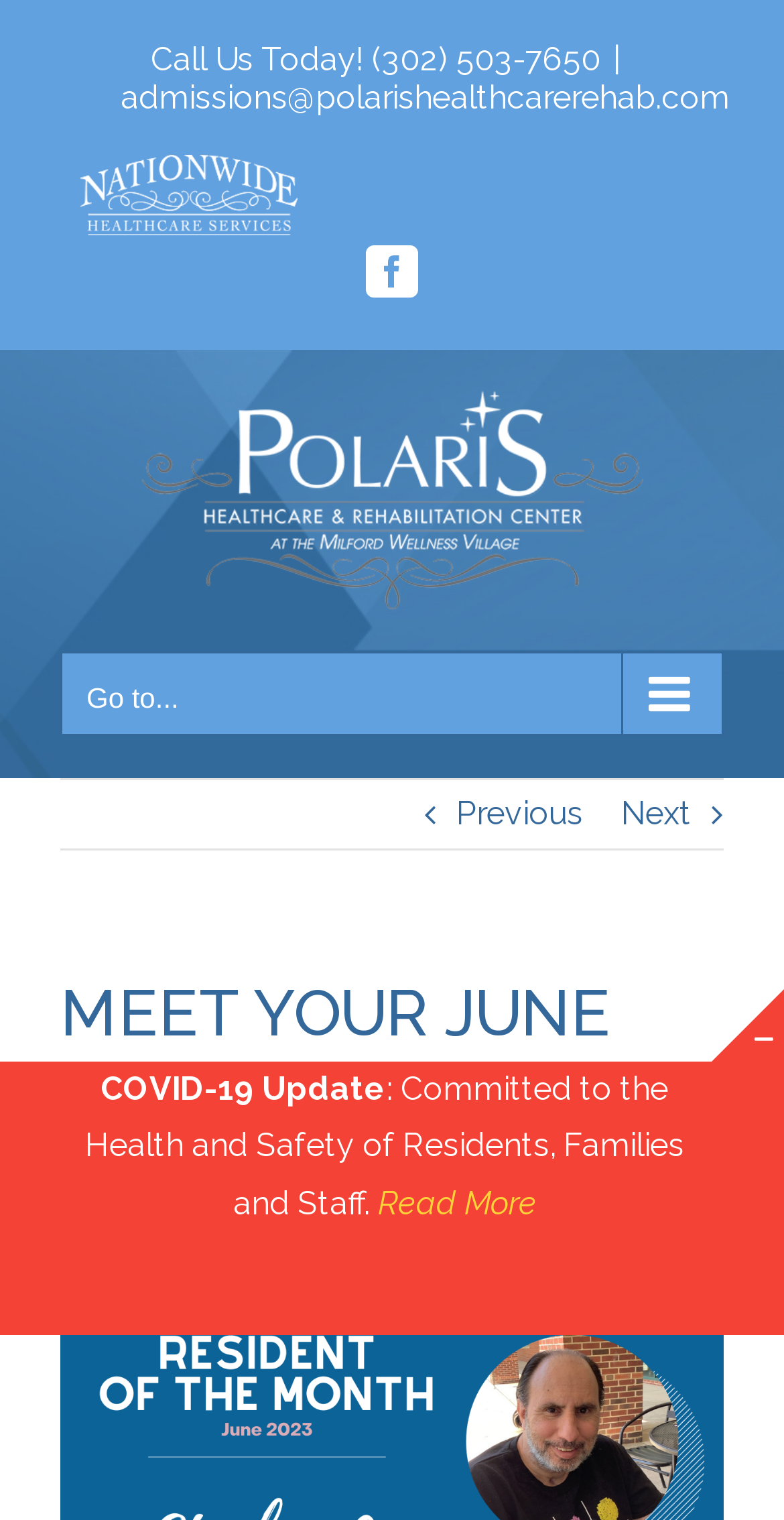Given the content of the image, can you provide a detailed answer to the question?
How many navigation links are there?

I counted the navigation links by looking at the link elements with arrow icons, and I found three links with 'Previous', 'Next', and 'Go to...' text.